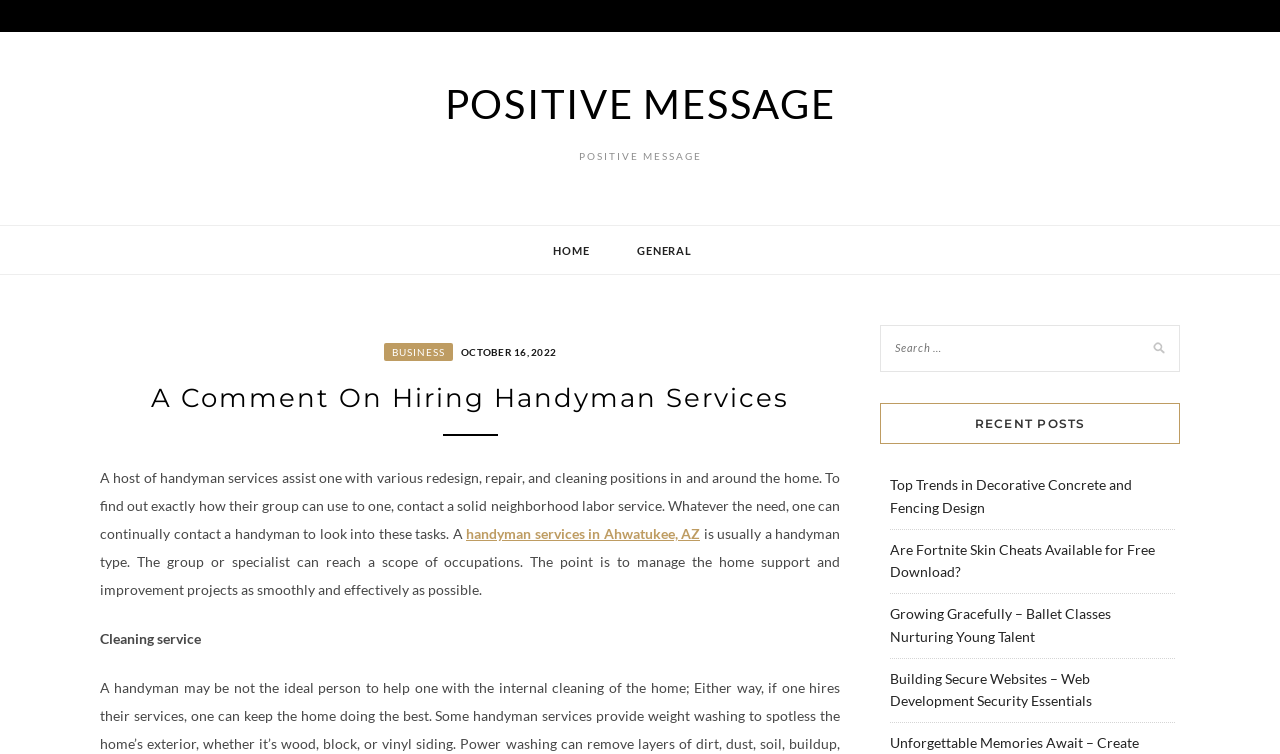Find the bounding box coordinates of the element's region that should be clicked in order to follow the given instruction: "read about Top Trends in Decorative Concrete and Fencing Design". The coordinates should consist of four float numbers between 0 and 1, i.e., [left, top, right, bottom].

[0.695, 0.631, 0.884, 0.684]